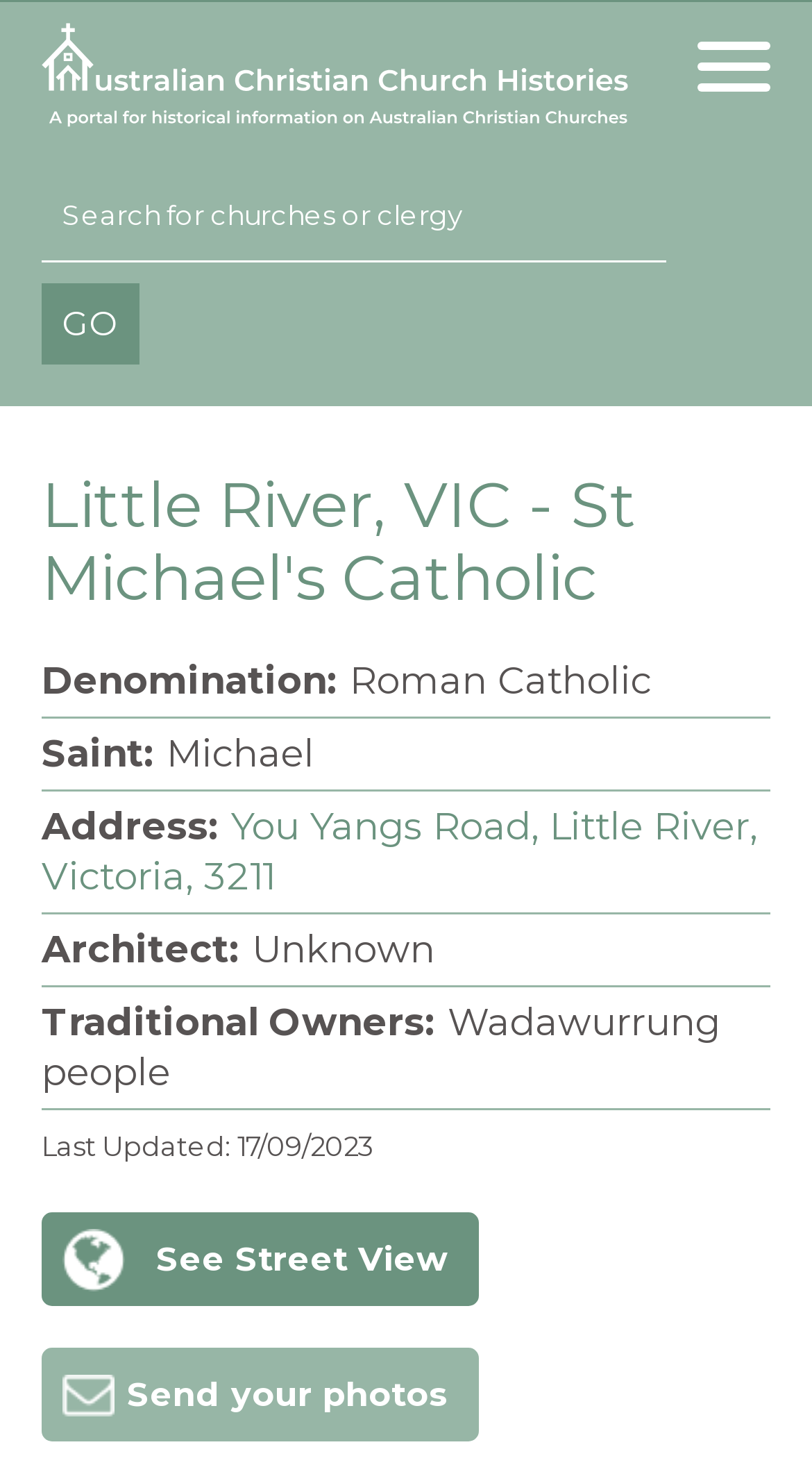What is the name of the saint associated with St Michael's Catholic?
Using the information from the image, give a concise answer in one word or a short phrase.

Michael